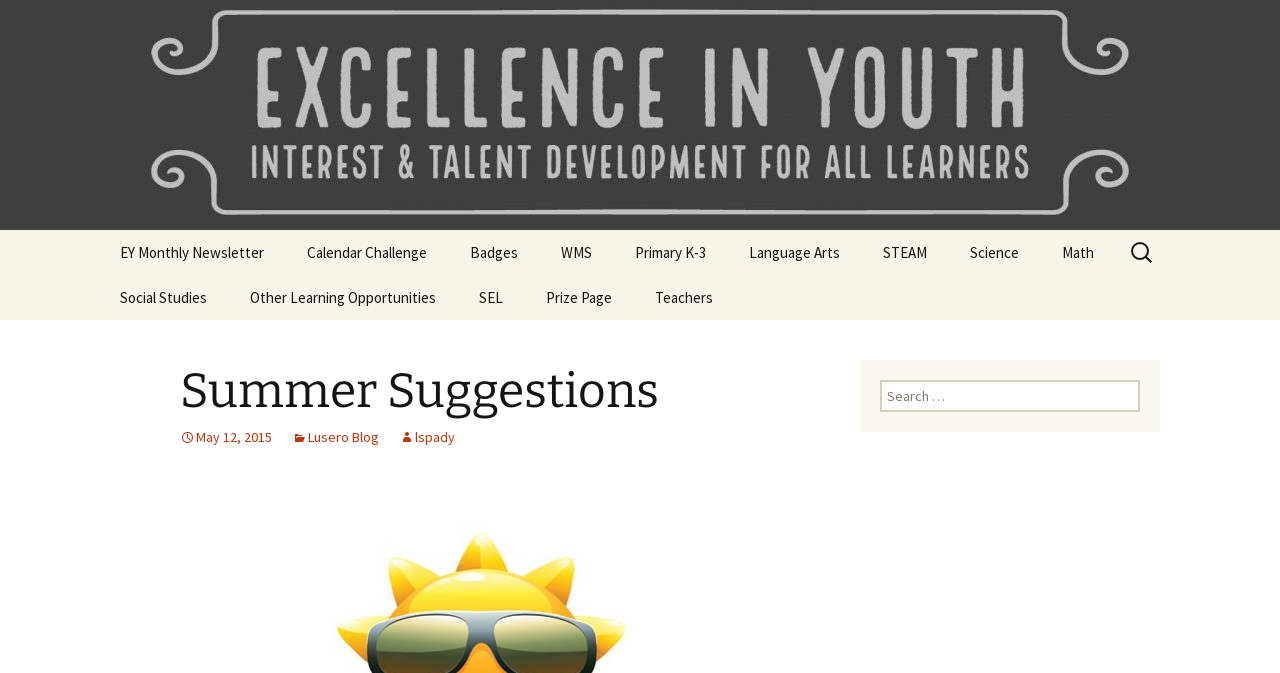Determine the bounding box of the UI element mentioned here: "Badge Submission Form". The coordinates must be in the format [left, top, right, bottom] with values ranging from 0 to 1.

[0.352, 0.475, 0.508, 0.542]